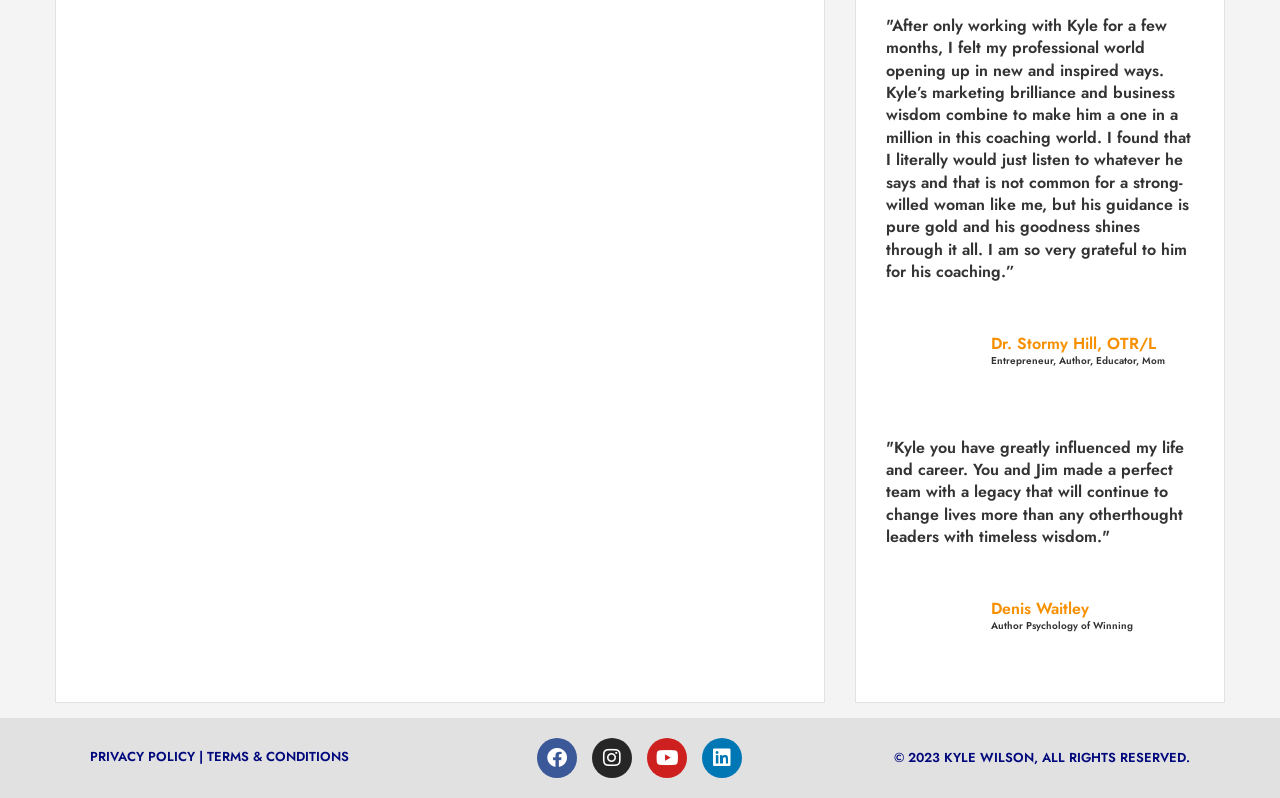What are the two documents linked at the bottom?
Can you provide an in-depth and detailed response to the question?

The webpage contains links to two documents at the bottom: Privacy Policy and Terms & Conditions. These links are represented by the link elements with IDs 316 and 318, respectively.